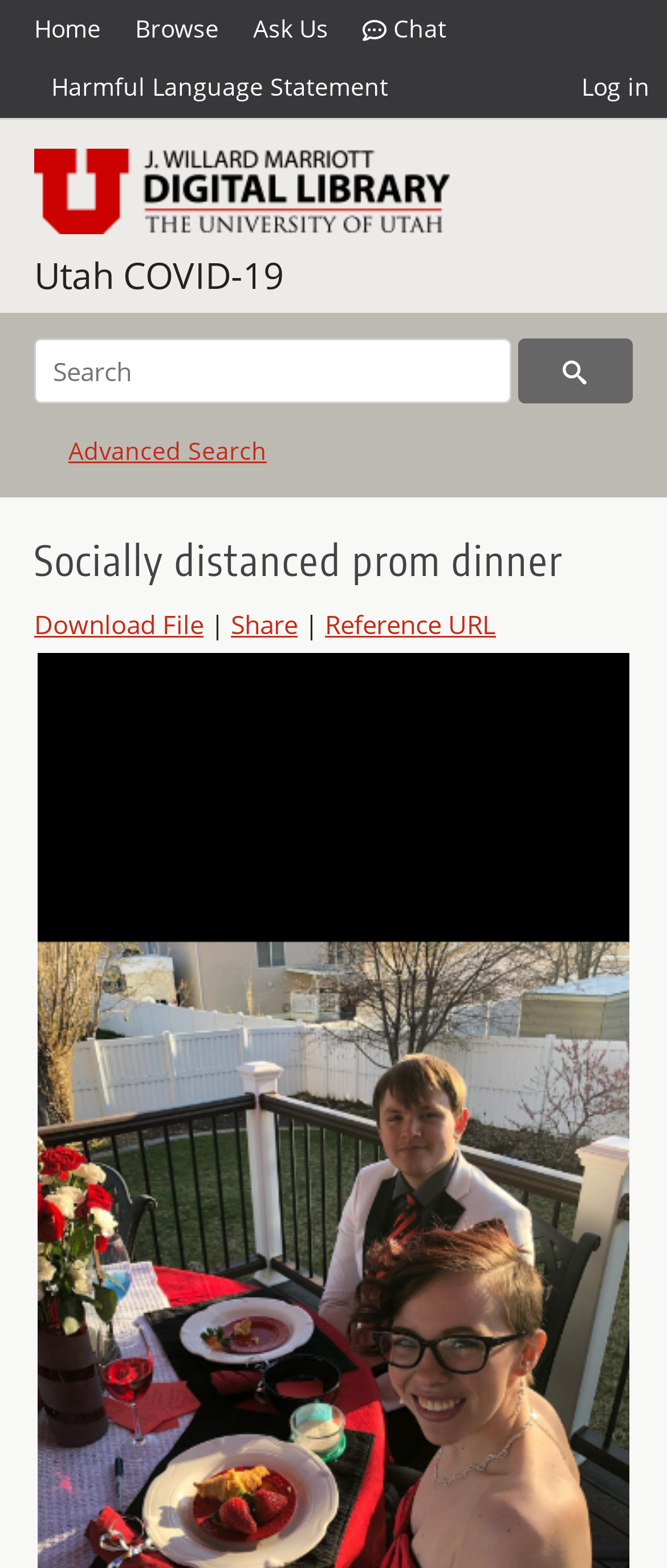What is the purpose of the 'Download File' link?
Answer the question with a detailed and thorough explanation.

The 'Download File' link is located near the top of the webpage, above the image, and is likely related to the image. Its purpose is to allow users to download the image file.